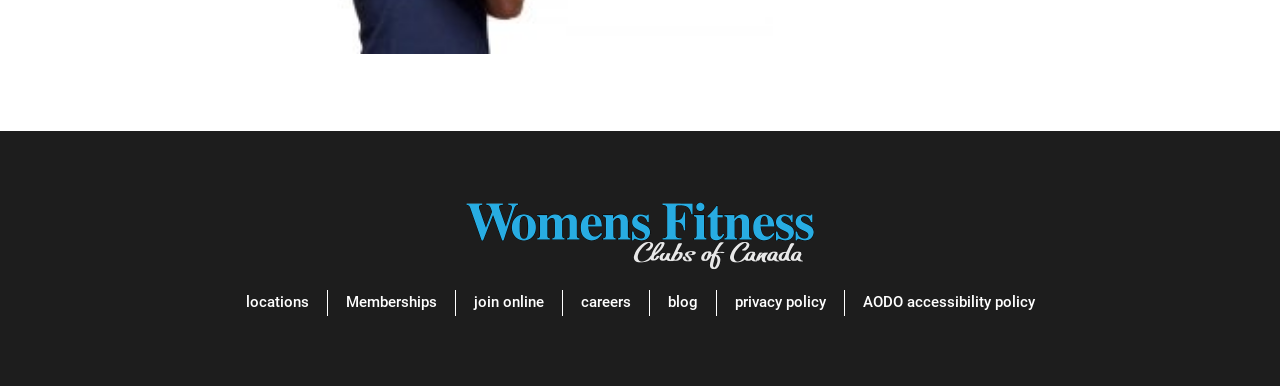Are all links in the navigation menu aligned horizontally?
Refer to the image and provide a detailed answer to the question.

All links in the navigation menu have the same y1 and y2 values in their bounding box coordinates, which indicates they are aligned horizontally.